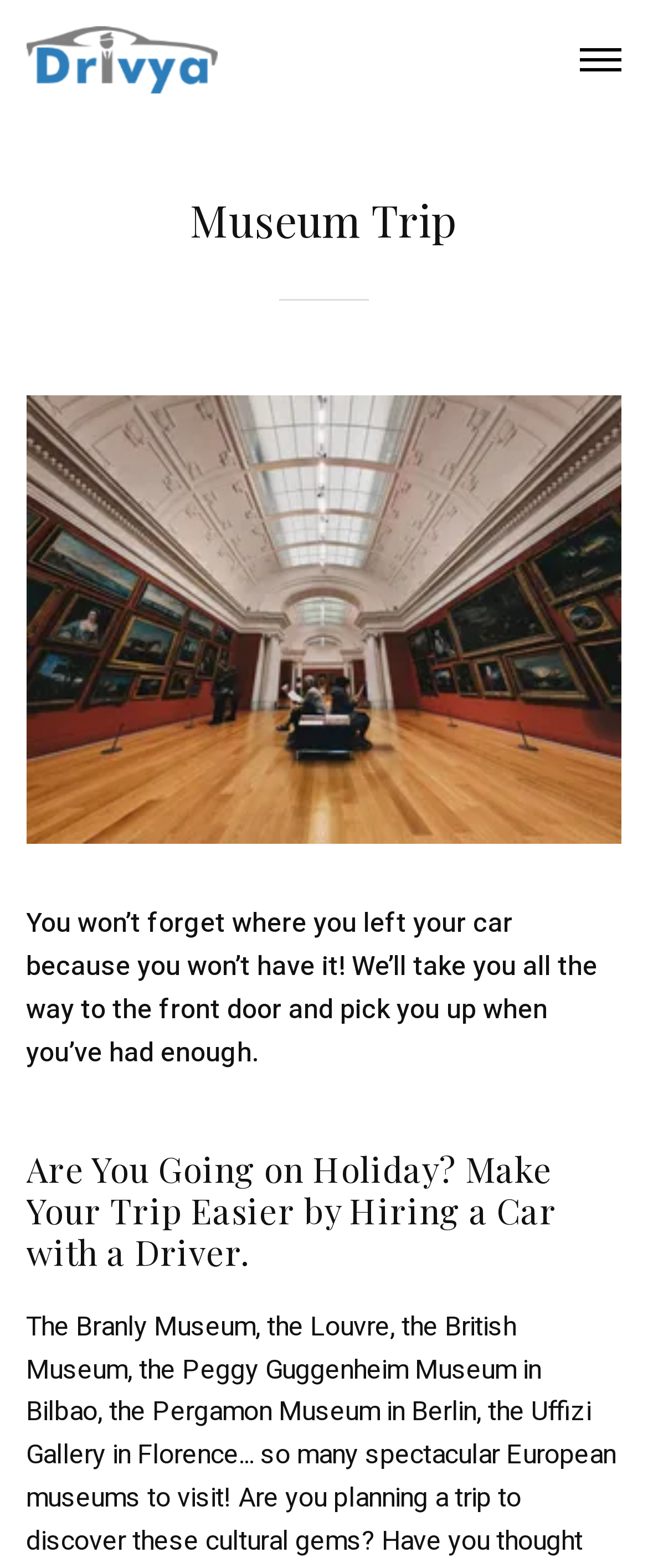Describe all the significant parts and information present on the webpage.

The webpage is about hiring a vehicle with a driver for museum trips, specifically targeting families and schools. At the top left of the page, there is a link and an image with the text "Drivya", which appears to be the company's logo. 

On the top right, there is a button labeled "MENU" that, when expanded, reveals a header section. This section contains a heading that reads "Museum Trip" and an image with the text "Museum Trip with Private Chauffeur". 

Below the header section, there is a paragraph of text that explains the convenience of hiring a car with a driver, stating that you won't have to worry about parking because the driver will take you to the front door and pick you up when you're done. 

Further down, there is another heading that targets individuals going on holiday, suggesting that hiring a car with a driver can make their trip easier.